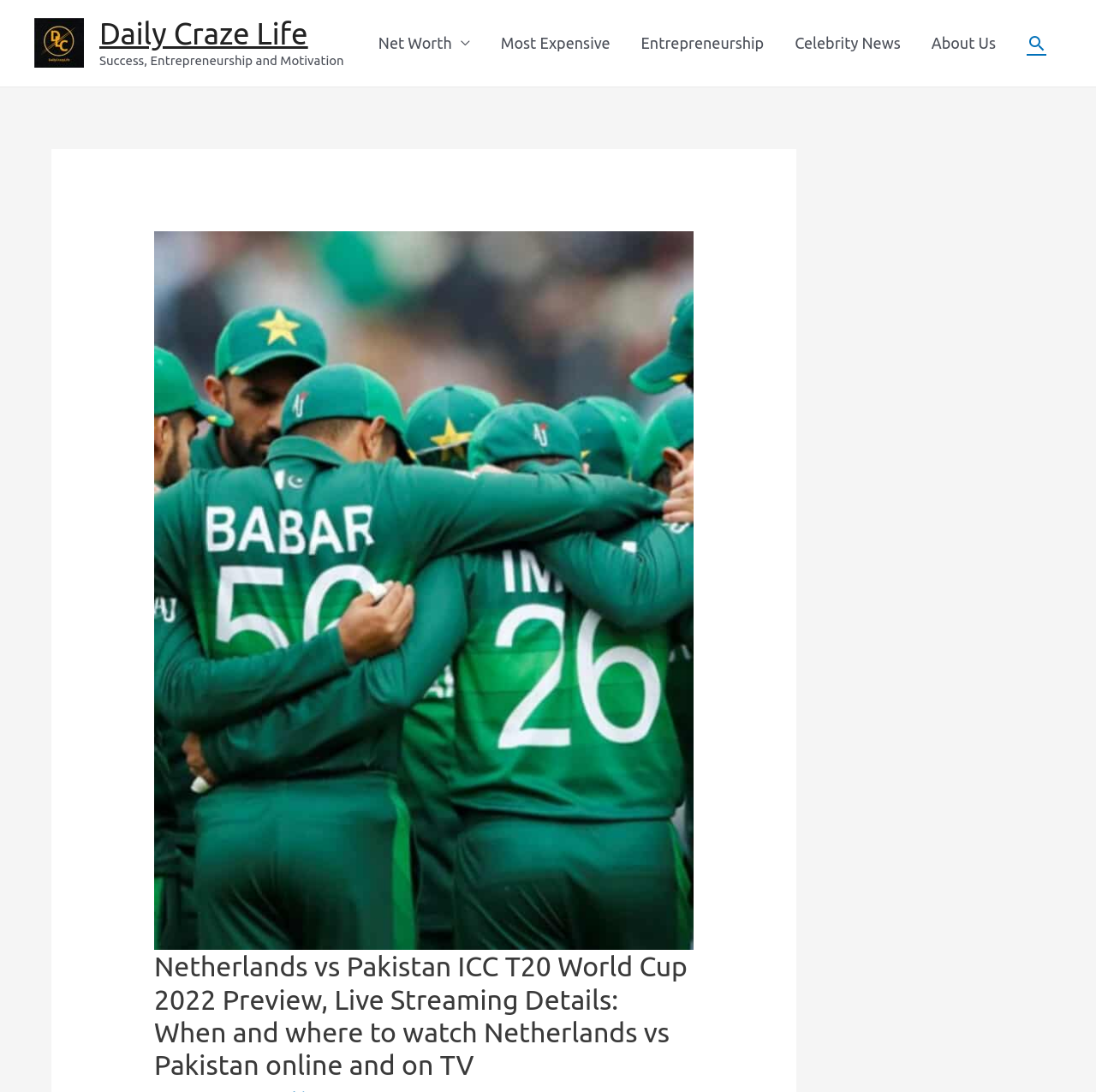Reply to the question below using a single word or brief phrase:
How many links are present in the site navigation?

5